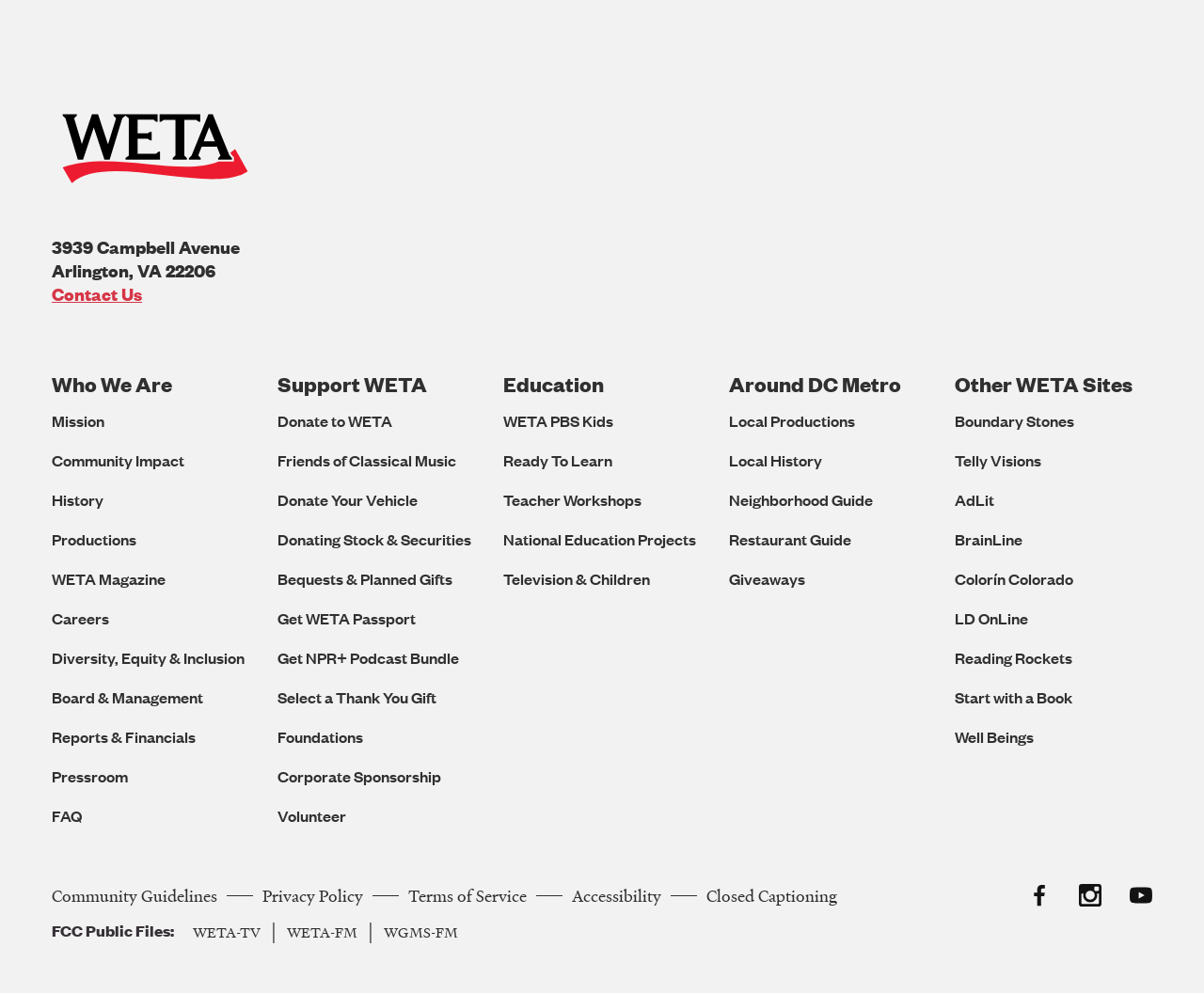Please provide a comprehensive answer to the question based on the screenshot: What is the name of the magazine mentioned on the webpage?

I found the name of the magazine by looking at the link element with the text 'WETA Magazine' under the 'Footer Navigation' section.